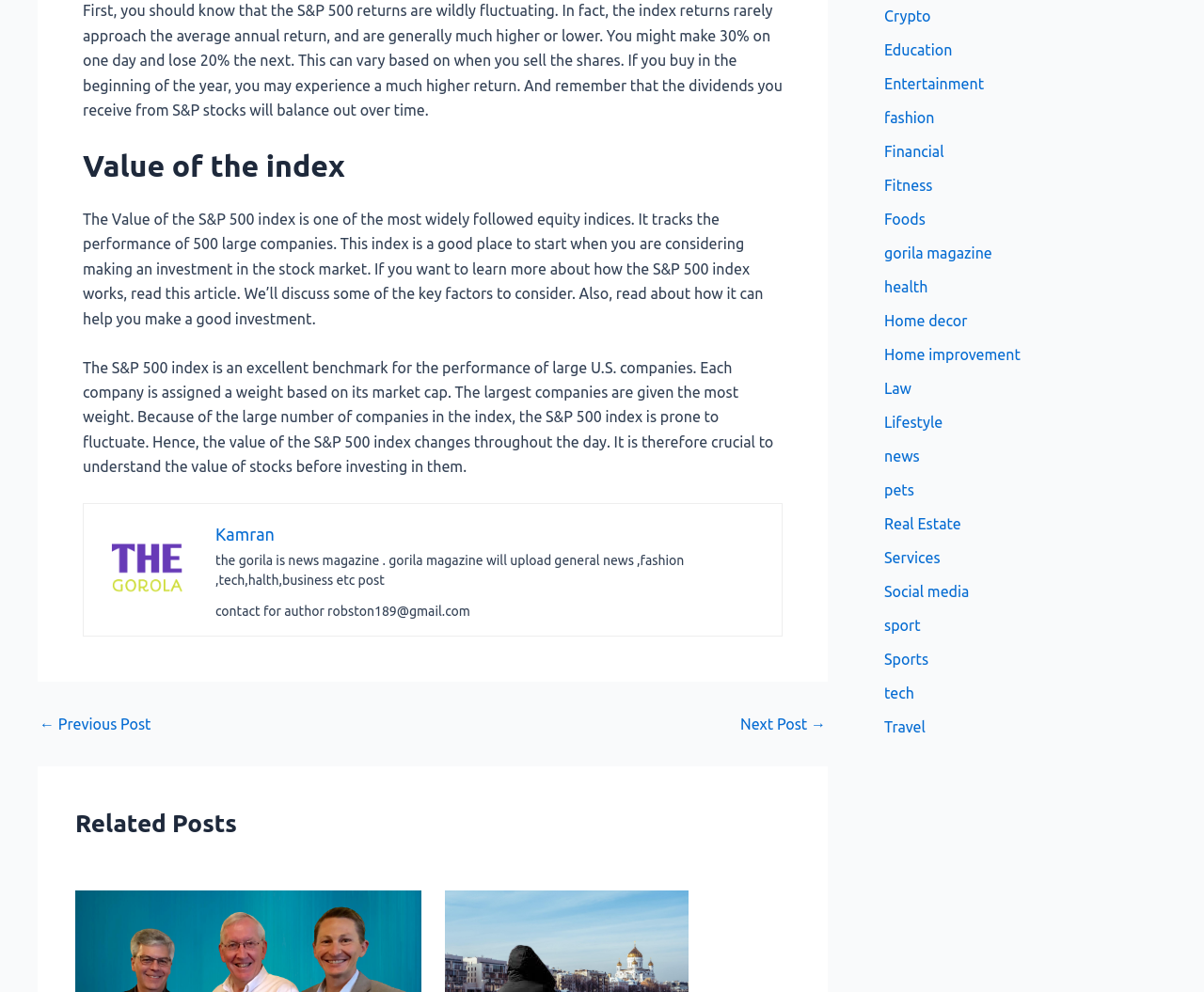Refer to the image and offer a detailed explanation in response to the question: What are the categories of posts available on the website?

The webpage has a list of links at the top, which appear to be categories of posts available on the website. These categories include Crypto, Education, Entertainment, Fashion, Financial, Fitness, Foods, and many more.